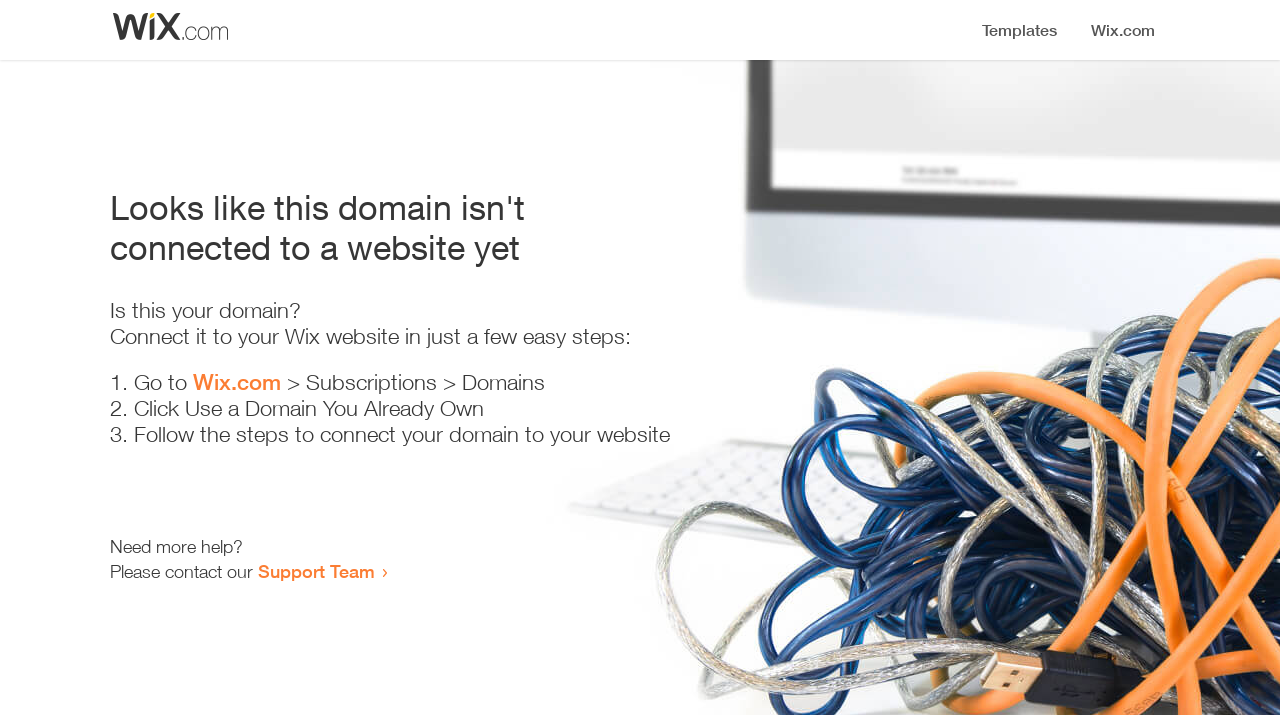Generate a thorough caption that explains the contents of the webpage.

The webpage appears to be an error page, indicating that a domain is not connected to a website yet. At the top, there is a small image, likely a logo or icon. Below the image, a prominent heading reads "Looks like this domain isn't connected to a website yet". 

Underneath the heading, there is a series of instructions to connect the domain to a Wix website. The instructions are divided into three steps, each marked with a numbered list marker (1., 2., and 3.). The first step involves going to Wix.com, followed by navigating to Subscriptions and then Domains. The second step is to click "Use a Domain You Already Own", and the third step is to follow the instructions to connect the domain to the website.

At the bottom of the page, there is a section offering additional help. It starts with the text "Need more help?" and provides a link to contact the Support Team.